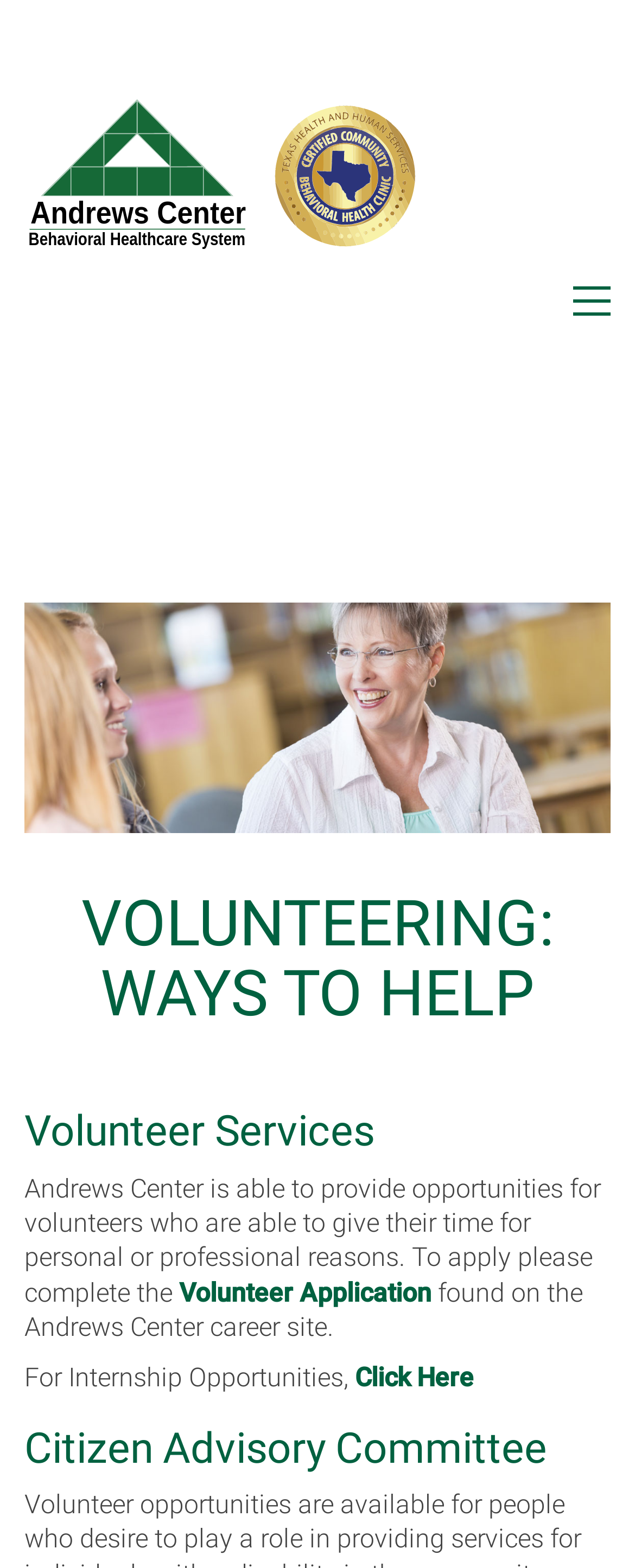Using the details in the image, give a detailed response to the question below:
What is the purpose of the volunteer application?

The purpose of the volunteer application can be inferred from the sentence 'To apply please complete the Volunteer Application' which is written below the heading 'Volunteer Services'.